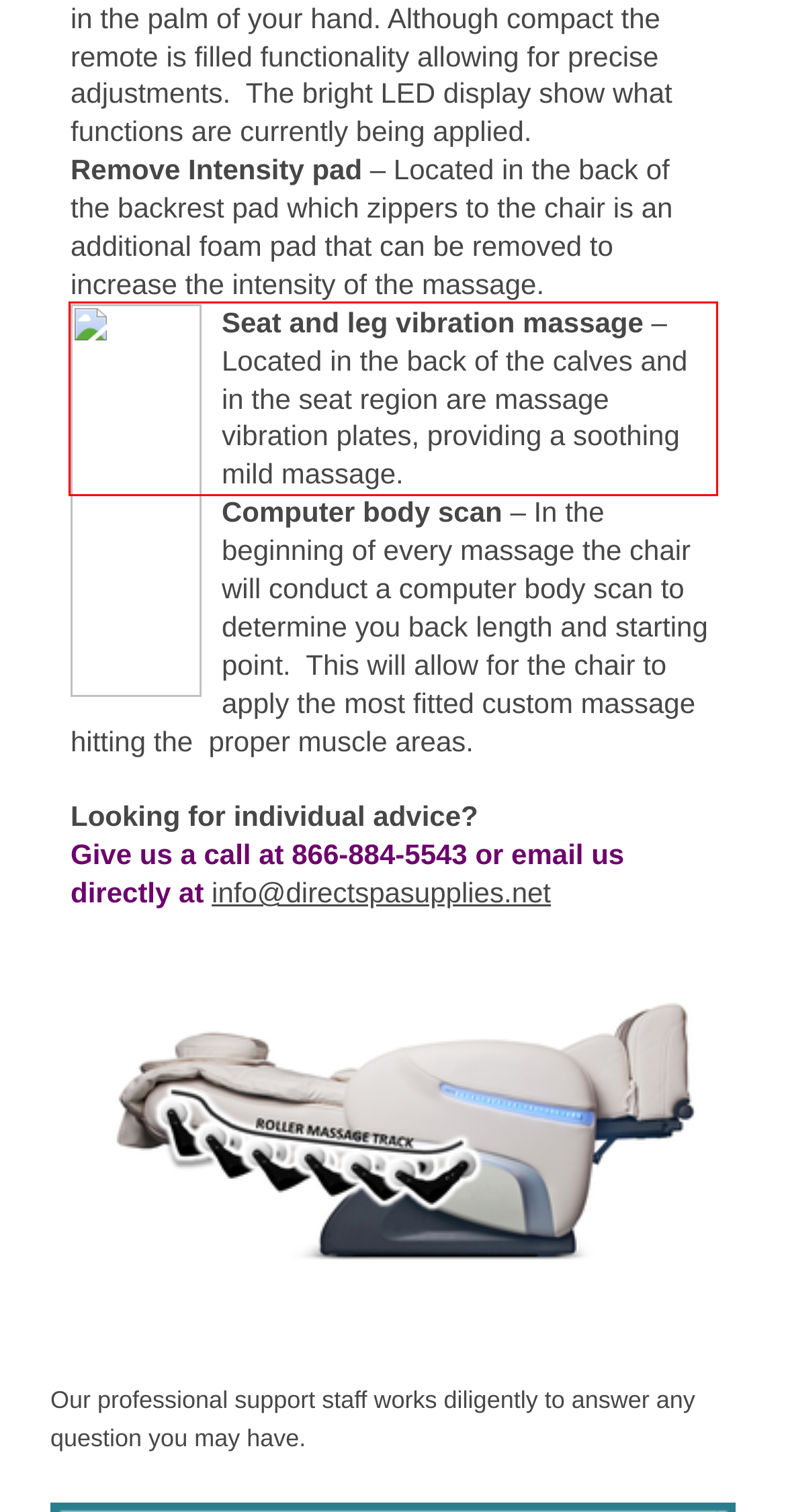View the screenshot of the webpage and identify the UI element surrounded by a red bounding box. Extract the text contained within this red bounding box.

Seat and leg vibration massage – Located in the back of the calves and in the seat region are massage vibration plates, providing a soothing mild massage.